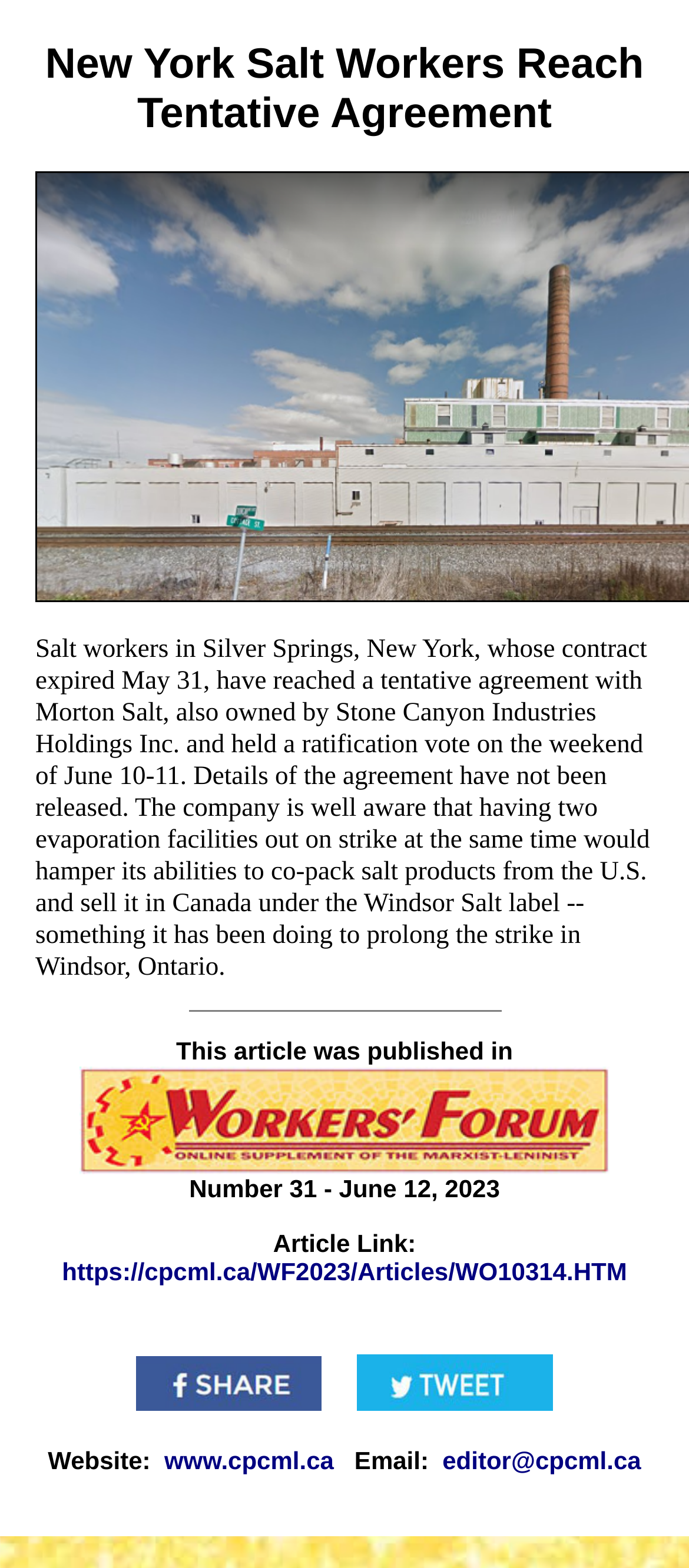What is the company mentioned in the article?
Please provide a comprehensive answer based on the contents of the image.

The article mentions that salt workers in Silver Springs, New York, have reached a tentative agreement with Morton Salt, which is owned by Stone Canyon Industries Holdings Inc.